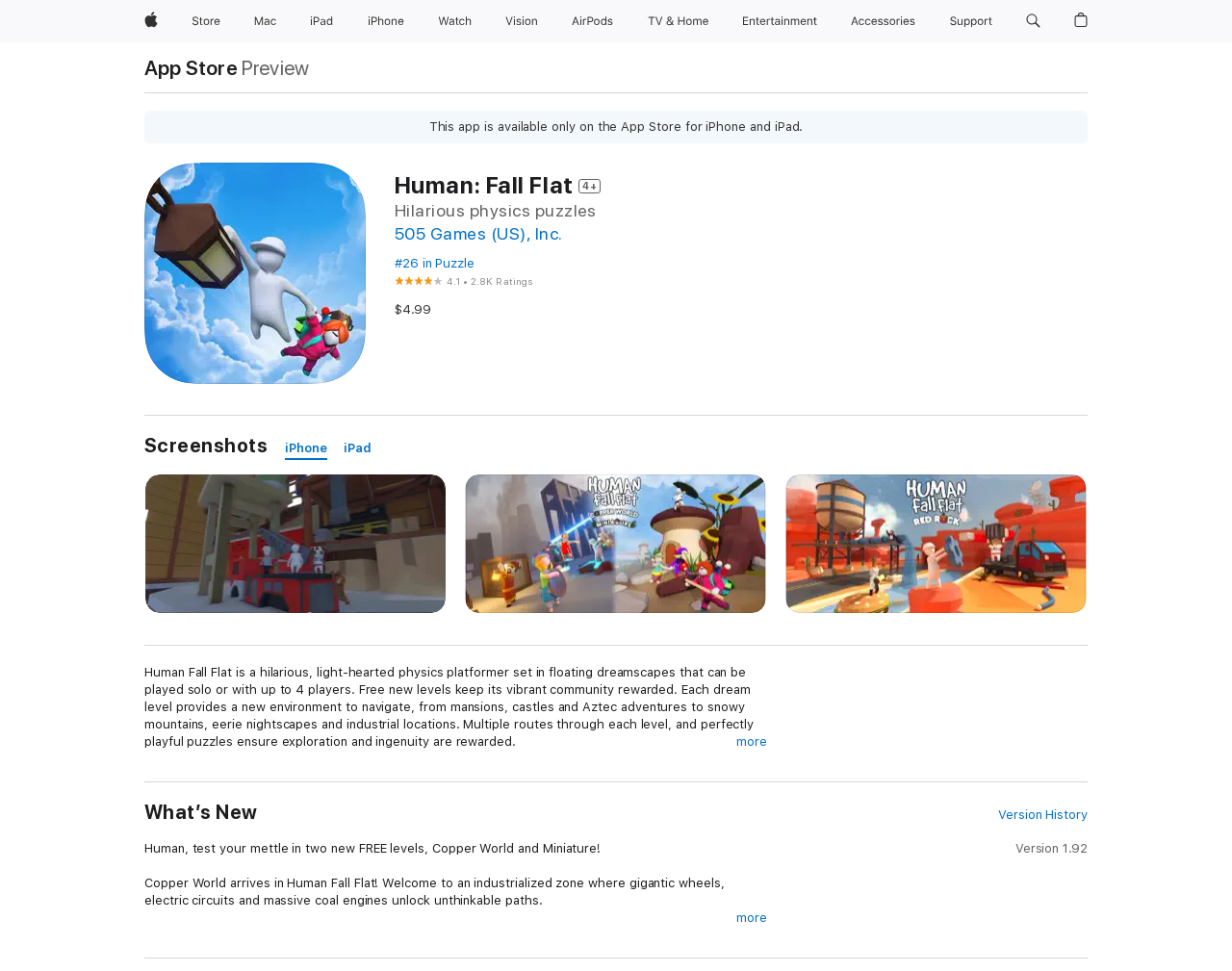Provide a thorough description of the webpage you see.

This webpage is about the game "Human: Fall Flat" on the App Store. At the top, there is a navigation bar with links to different Apple products and services, including Apple, Store, Mac, iPad, iPhone, Watch, Vision, AirPods, TV and Home, Entertainment, Accessories, and Support. Each link has an accompanying image. There is also a search bar and a shopping bag button.

Below the navigation bar, there is a heading that reads "Human: Fall Flat 4+" with a rating of 4.1 out of 5 and 2.8K ratings. The game is priced at $4.99. There are also links to the game's developer, 505 Games (US), Inc., and a ranking of #26 in Puzzle.

The webpage then displays screenshots of the game, with links to view them on iPhone and iPad. Below the screenshots, there is a description of the game, which is a hilarious, light-hearted physics platformer that can be played solo or with up to 4 players. The game has free new levels, multiple routes through each level, and playful puzzles.

The webpage also highlights the game's features, including online multiplayer for up to 4 players, mind-bending puzzles, customization options for the player's character, and free content updates. There is a section for "What's New" with a button to view the version history and a note that the current version is 1.92.